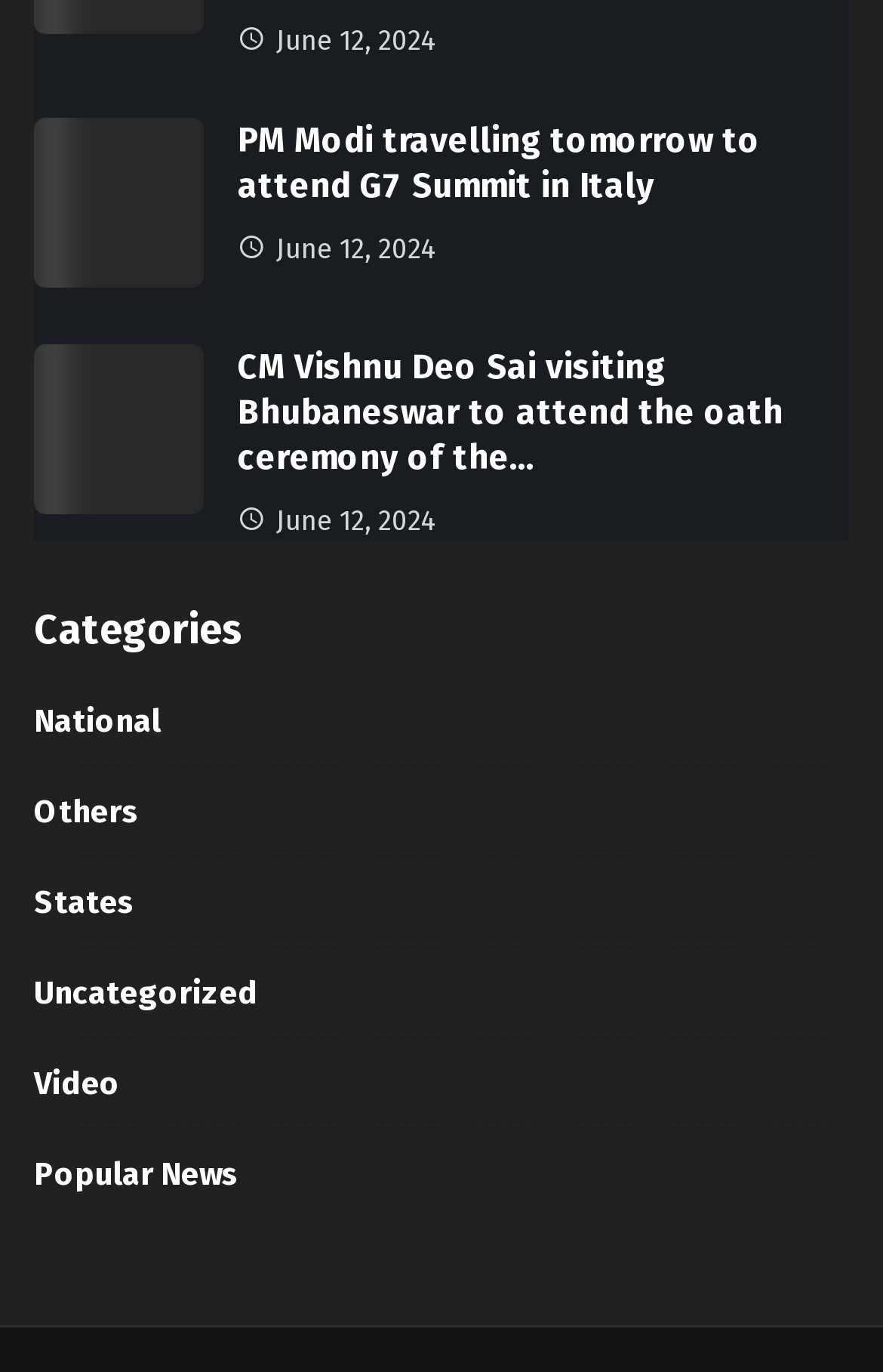Select the bounding box coordinates of the element I need to click to carry out the following instruction: "View article about CM Vishnu Deo Sai visiting Bhubaneswar".

[0.038, 0.251, 0.231, 0.375]